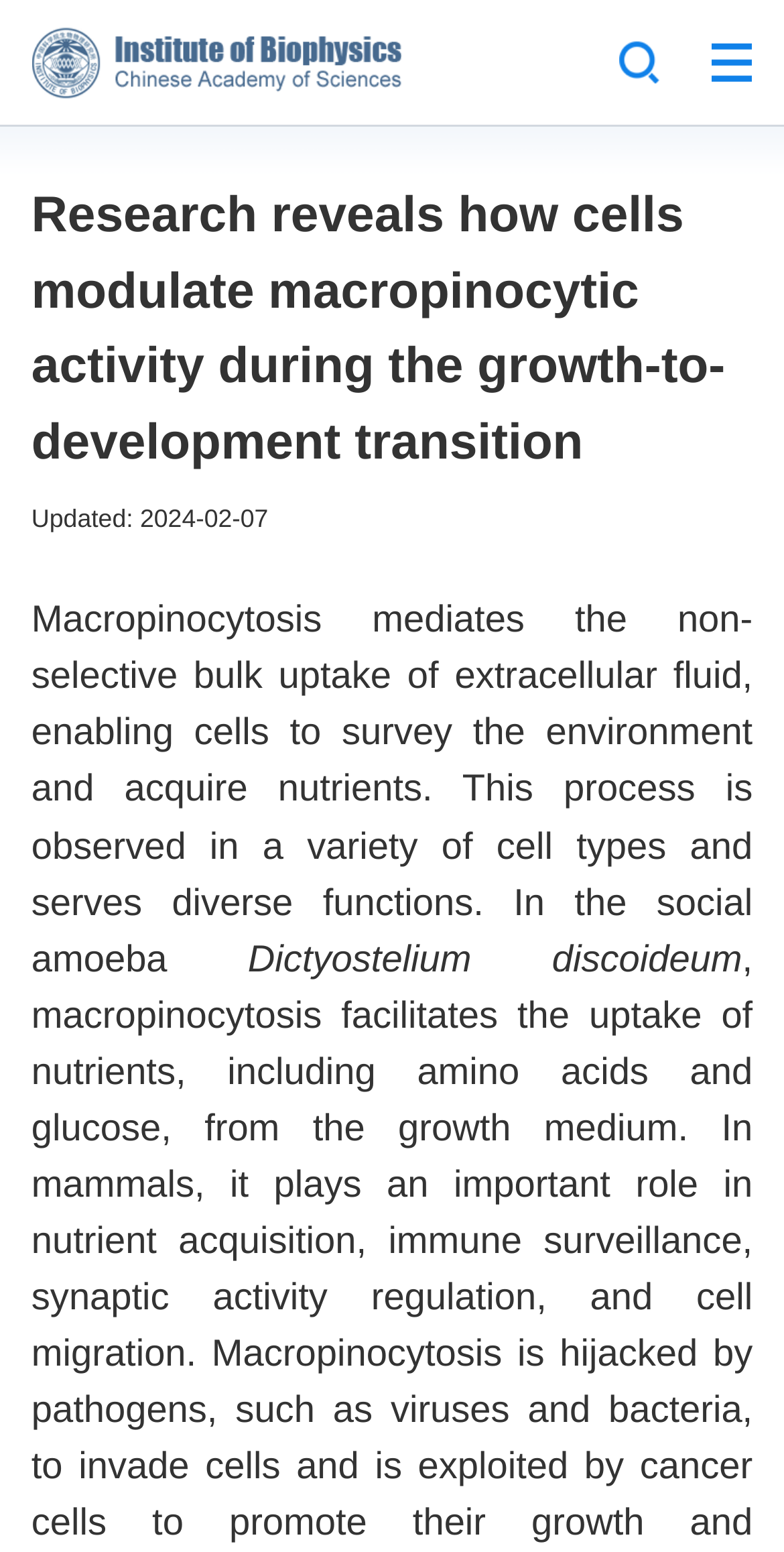What is the location of the search button?
Examine the image and provide an in-depth answer to the question.

I found the location of the search button by analyzing the bounding box coordinates of the element 'btn-search', which has a y1 value of 0.027 and an x1 value of 0.789, indicating that it is located at the top right of the webpage.